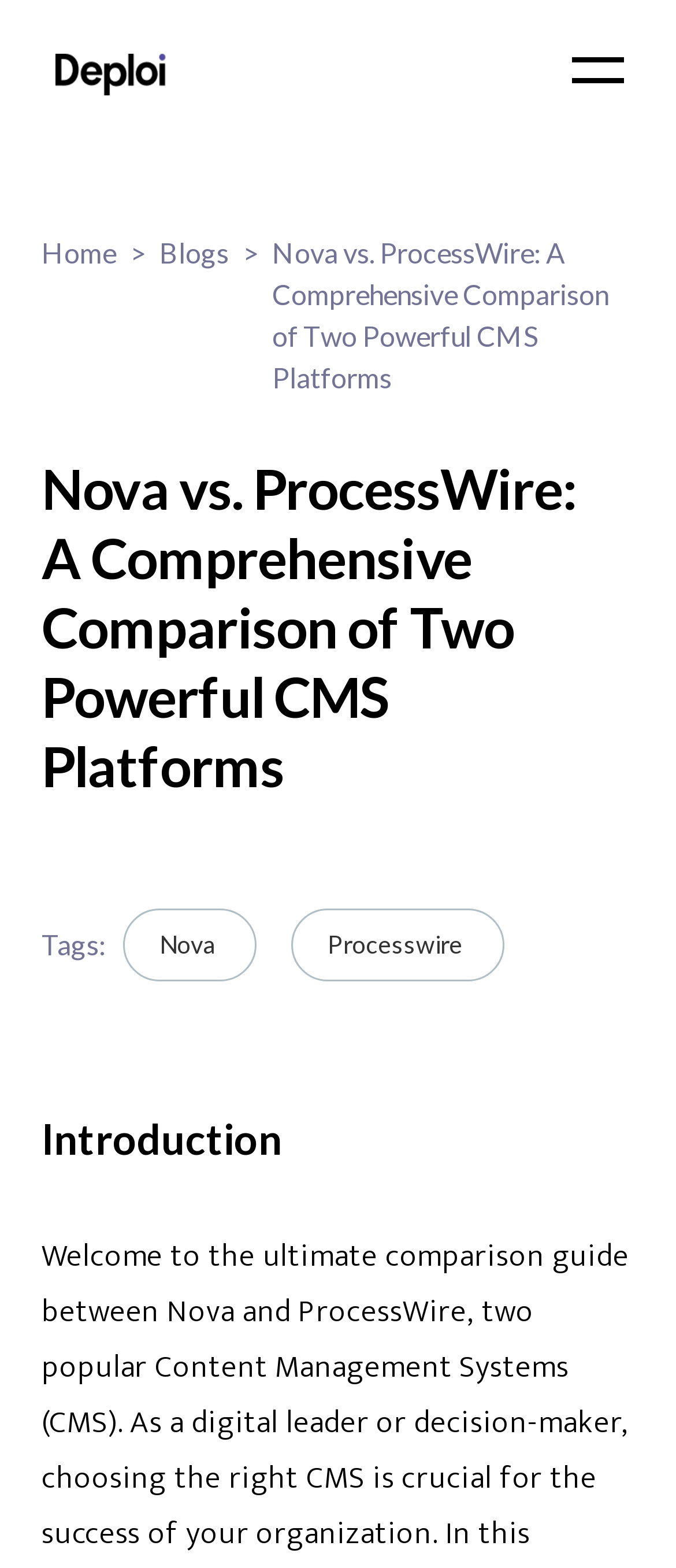Provide the text content of the webpage's main heading.

Nova vs. ProcessWire: A Comprehensive Comparison of Two Powerful CMS Platforms